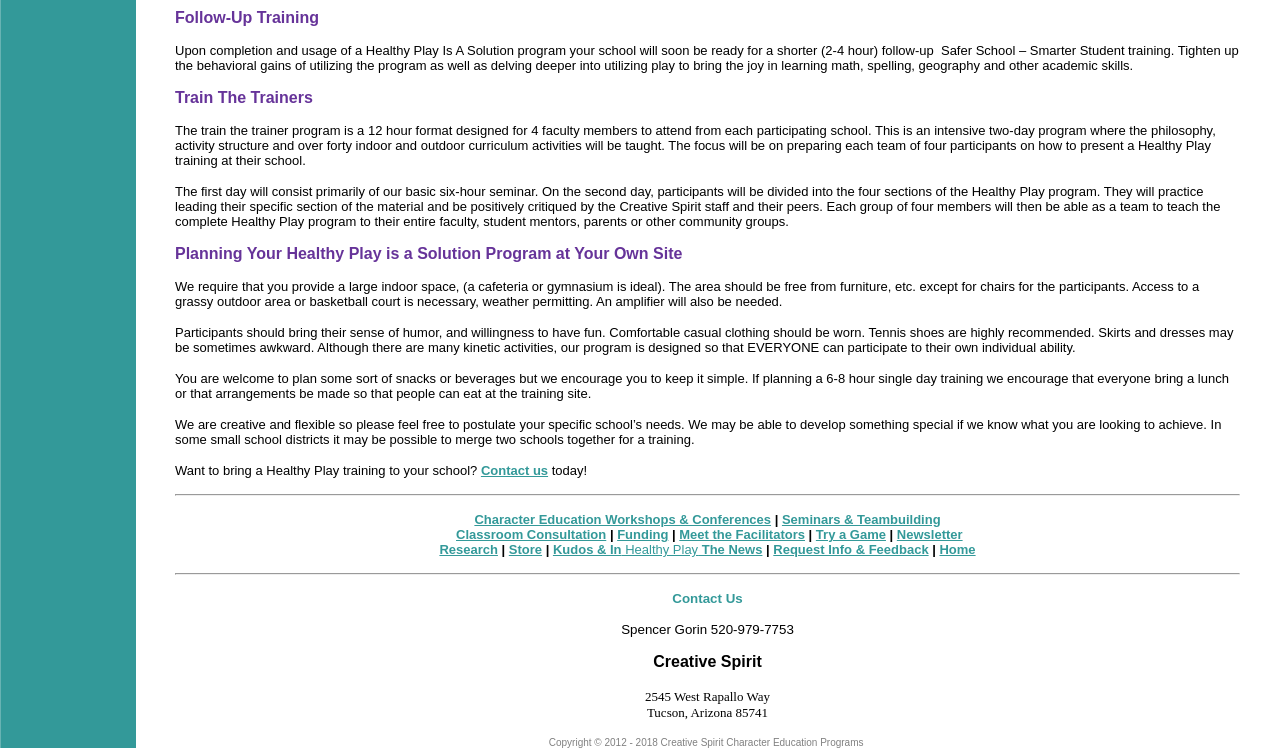Could you provide the bounding box coordinates for the portion of the screen to click to complete this instruction: "Click Contact us"?

[0.376, 0.619, 0.428, 0.639]